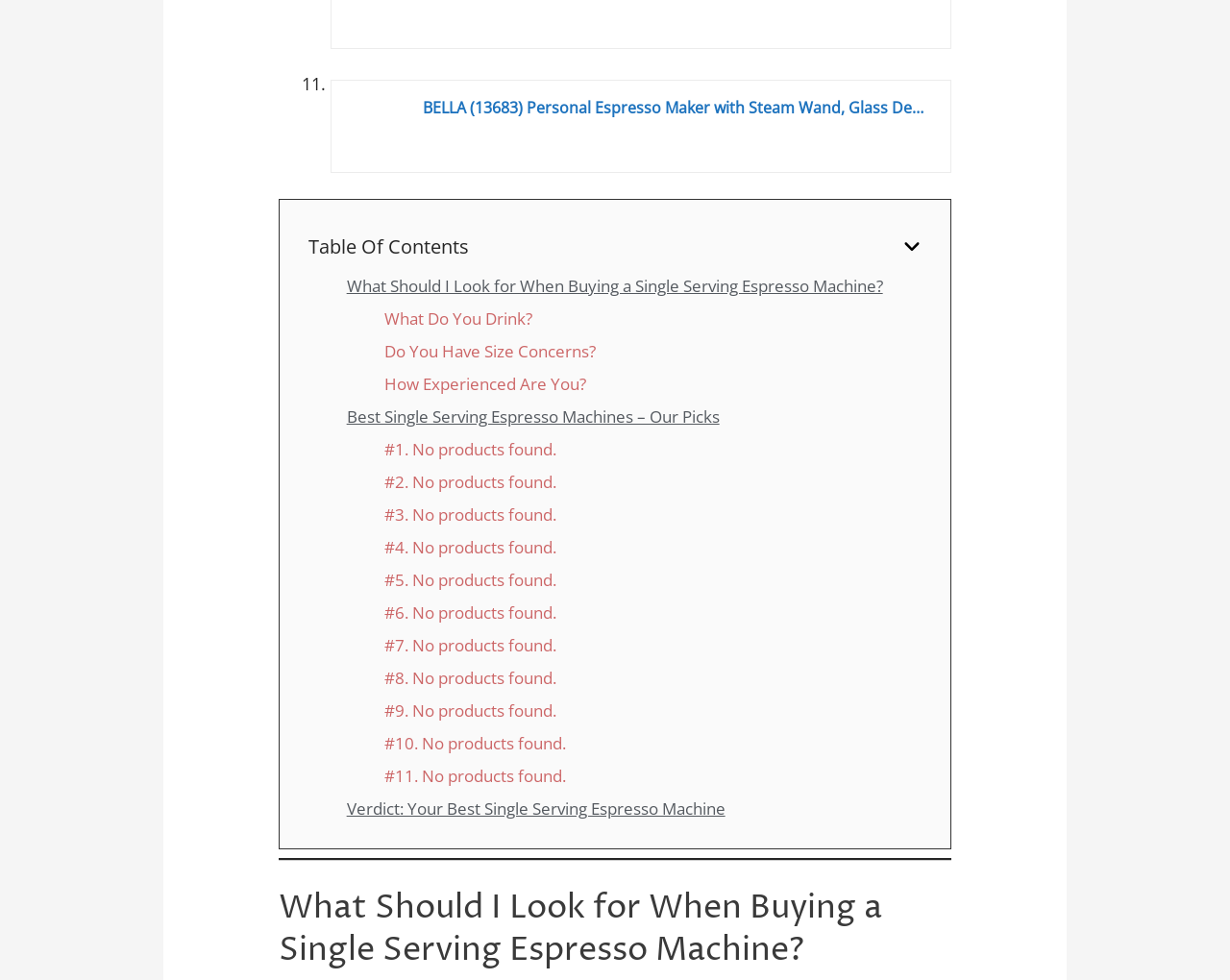Please determine the bounding box coordinates of the element's region to click for the following instruction: "Check the #1 product".

[0.313, 0.472, 0.467, 0.496]